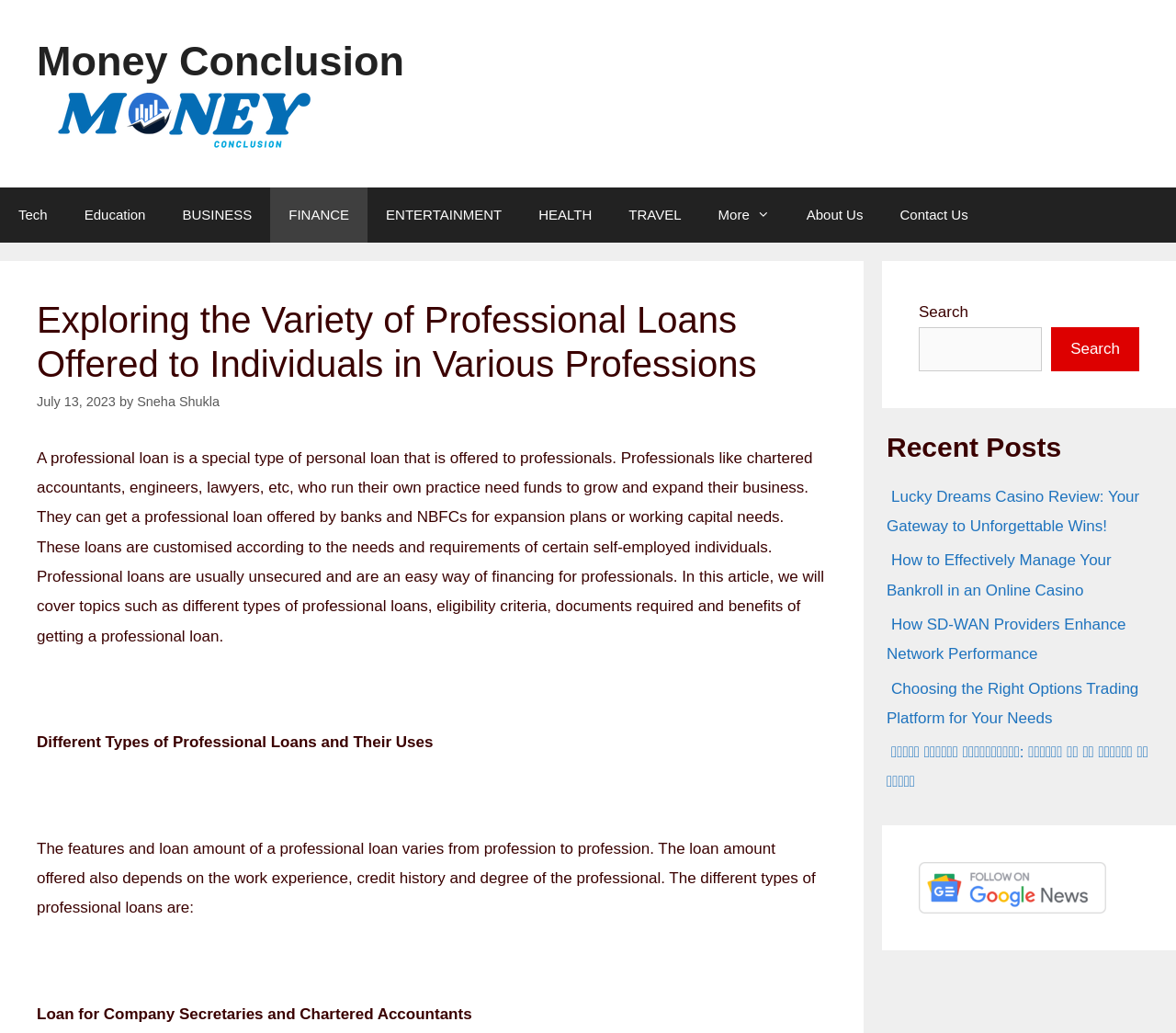What is the function of the search box?
Please answer the question with as much detail as possible using the screenshot.

The search box is located at the top right corner of the page and allows users to search the website for specific content. It is accompanied by a search button that can be clicked to initiate the search.